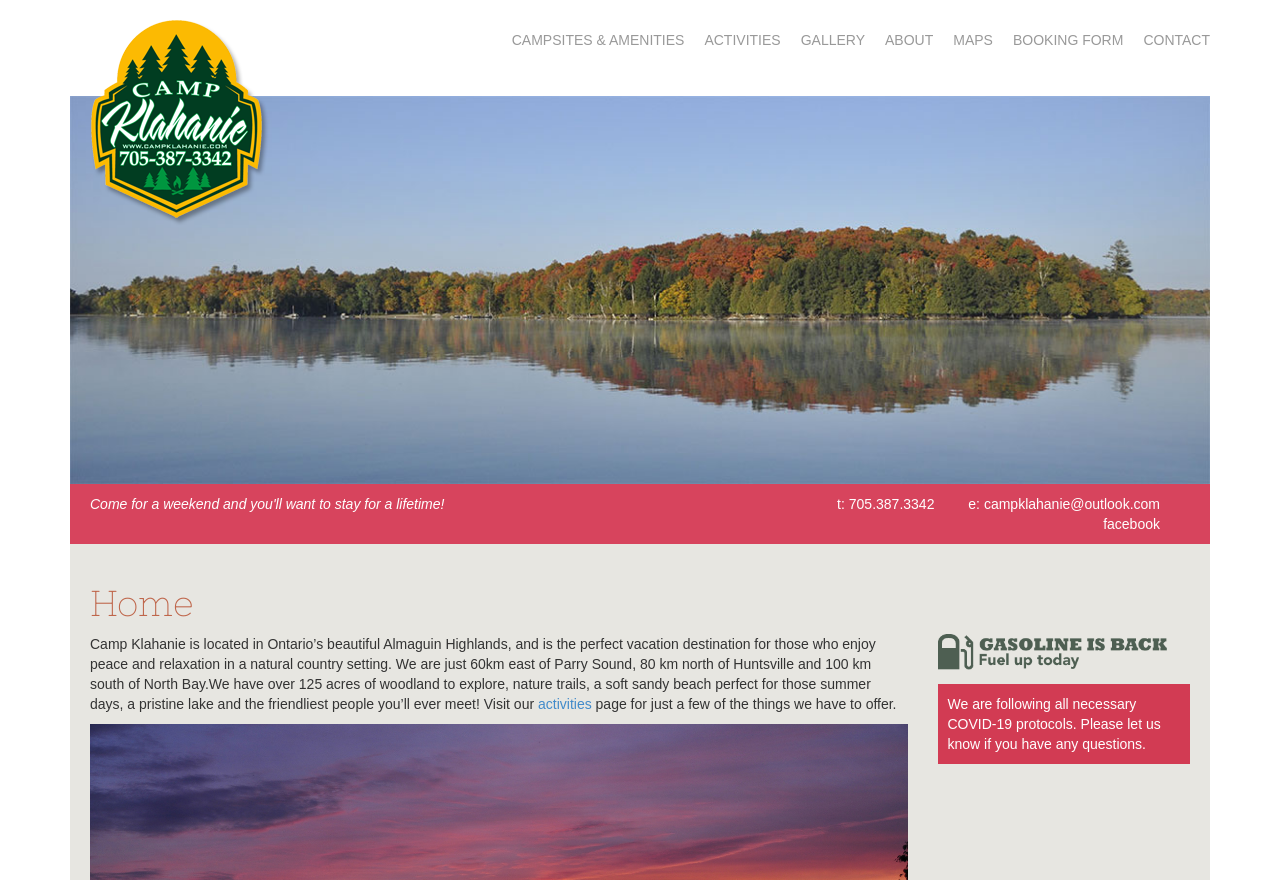Summarize the contents and layout of the webpage in detail.

The webpage is about Camp Klahanie, an Ontario campground. At the top, there is a heading "Camp Klahanie" with a link and an image of the same name. Below this, there are five links in a row, labeled "CAMPSITES & AMENITIES", "ACTIVITIES", "GALLERY", "ABOUT", and "MAPS", followed by "BOOKING FORM" and "CONTACT".

On the right side of the page, there is a section with contact information, including a phone number "705.387.3342", an email address "campklahanie@outlook.com", and a link to the camp's Facebook page.

Below the contact information, there is a header "Home" and a paragraph of text that describes the camp's location and amenities. The text explains that the camp is situated in Ontario's Almaguin Highlands and offers a peaceful natural setting with woodland, nature trails, a beach, and a lake. The paragraph also mentions that the camp has over 125 acres of land to explore.

Within the paragraph, there is a link to the "activities" page, which suggests that the camp offers various activities for visitors. The paragraph concludes by inviting visitors to explore the camp's offerings.

To the right of the paragraph, there is an image with the caption "Gasoline is back". Below this, there is a notice stating that the camp is following all necessary COVID-19 protocols and encouraging visitors to ask questions if they have any concerns.